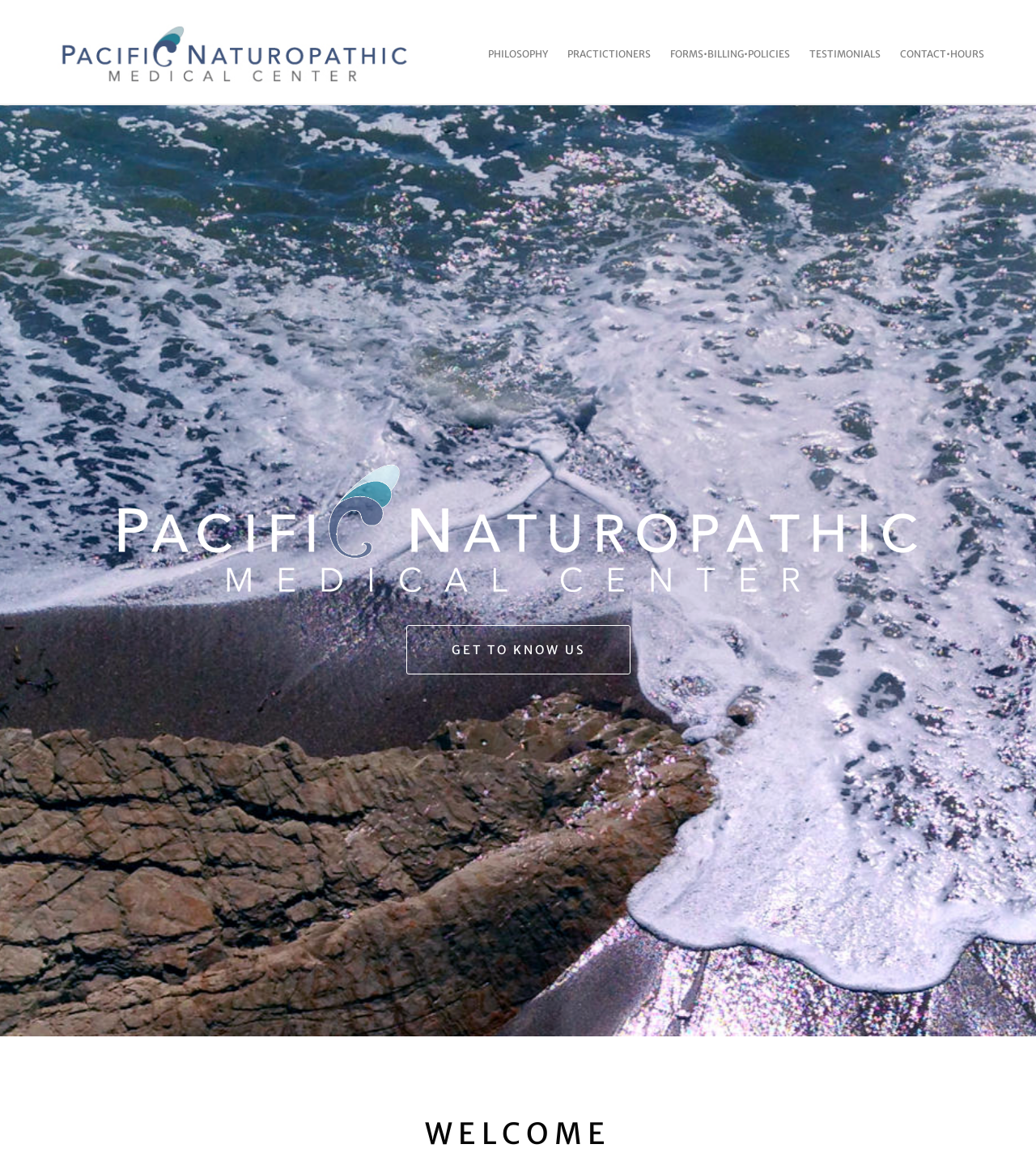Given the description of the UI element: "PHILOSOPHY", predict the bounding box coordinates in the form of [left, top, right, bottom], with each value being a float between 0 and 1.

[0.471, 0.041, 0.529, 0.052]